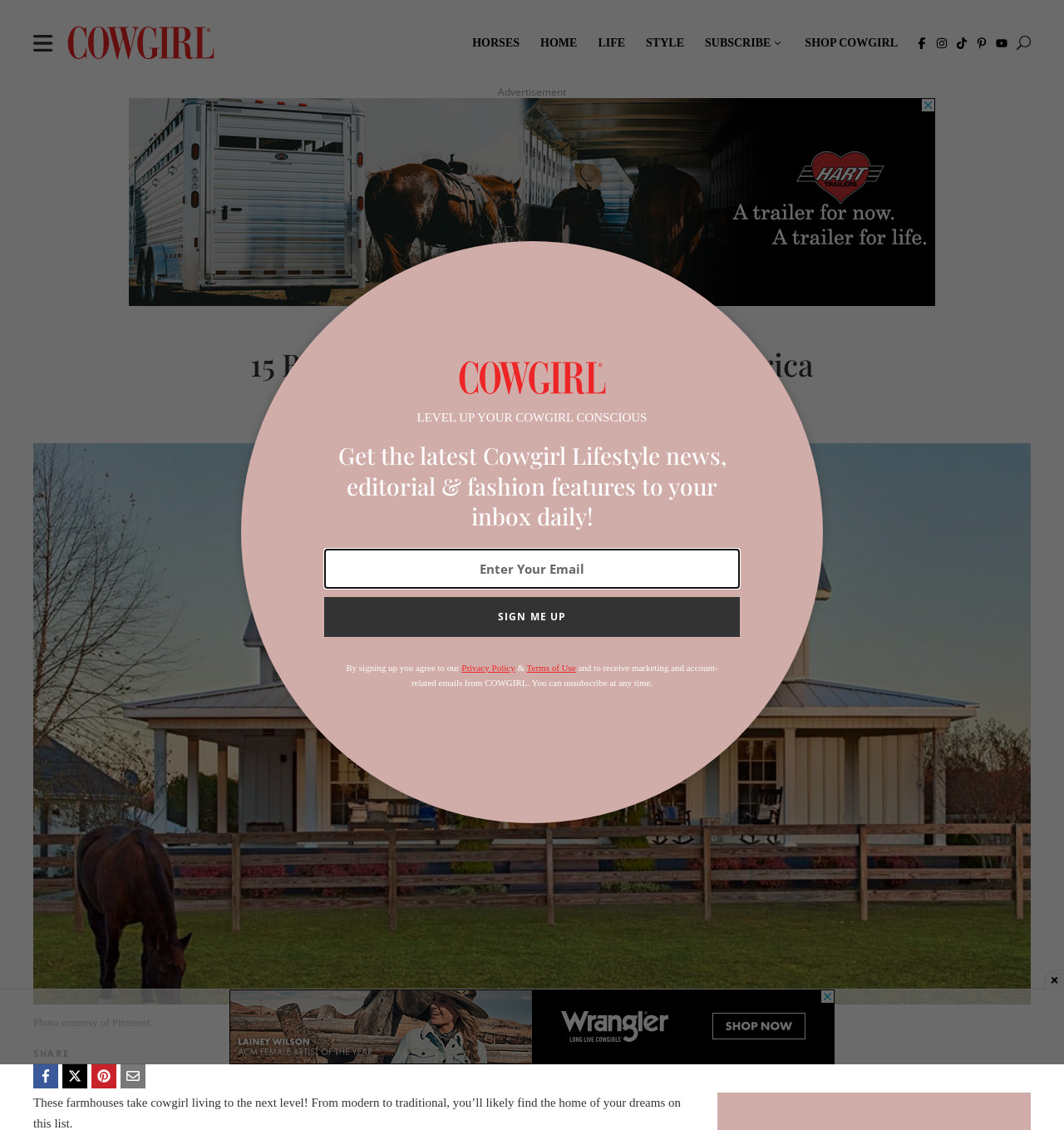Generate a comprehensive caption for the webpage you are viewing.

This webpage is about Cowgirl Magazine, featuring a list of 15 beautiful farmhouses across America. At the top, there is a navigation menu with links to different sections, including HORSES, HOME, LIFE, STYLE, and SUBSCRIBE. Below the navigation menu, there are social media links to Facebook, Instagram, TikTok, Pinterest, and Youtube.

The main content of the webpage is an article about the 15 beautiful farmhouses, with a heading and a subheading that reads "BY STACEY LORTON | OCTOBER 10, 2018". The article features a large image of a farmhouse, with a caption "Photo courtesy of Pinterest." Below the image, there are social sharing links to Facebook, Pinterest, and Email.

To the right of the article, there is a sidebar with a heading "LEVEL UP YOUR COWGIRL CONSCIOUS" and a call-to-action to sign up for the Cowgirl Lifestyle newsletter. The sign-up form requires an email address and has a button to submit.

At the bottom of the webpage, there is a footer section with links to the magazine's Privacy Policy and Terms of Use. There are also two advertisements, one at the top and one in the middle of the webpage.